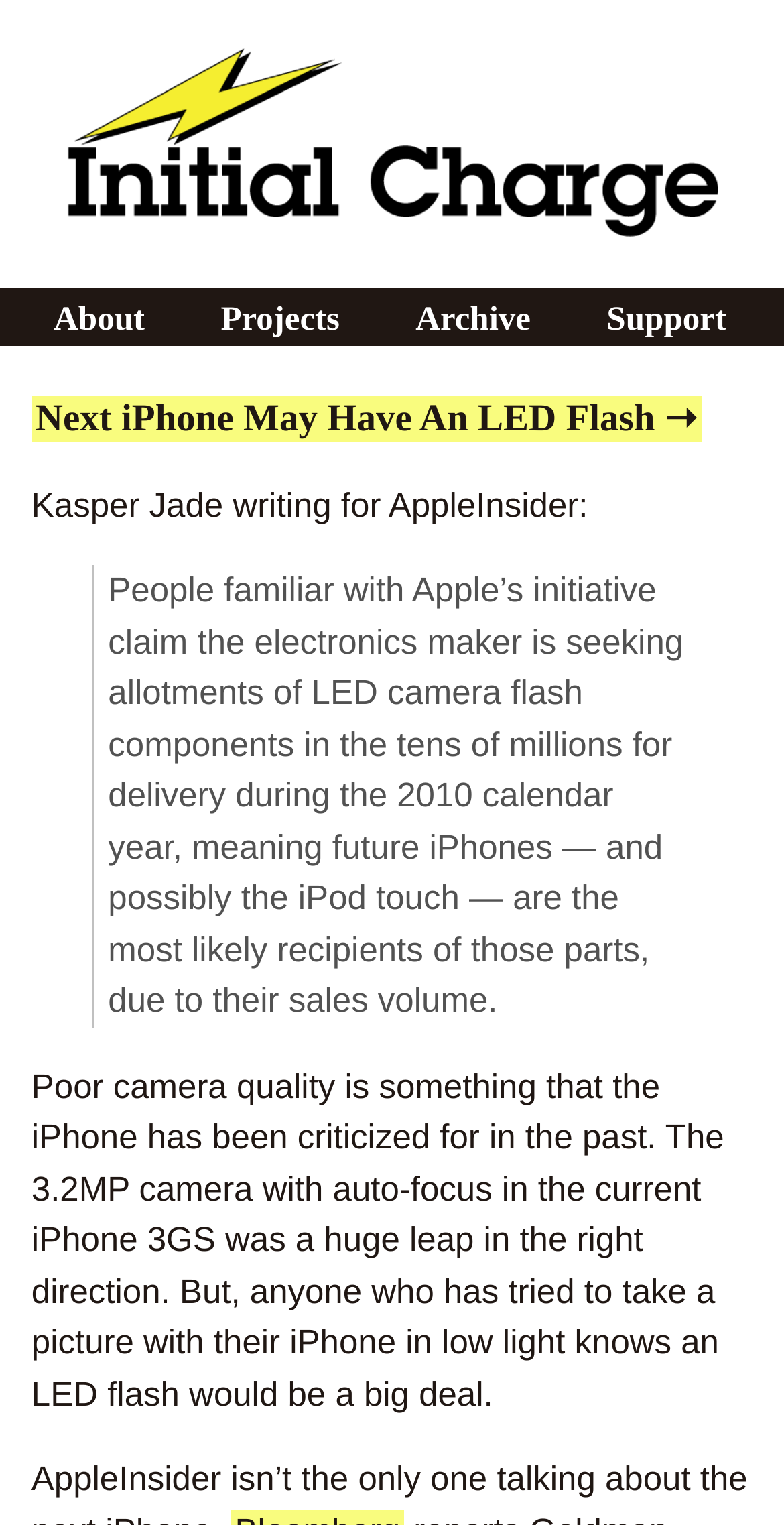What is the purpose of the LED flash in the iPhone?
Provide a detailed and extensive answer to the question.

The article implies that the purpose of the LED flash in the iPhone is to improve camera quality in low light, which is a current issue with the iPhone.